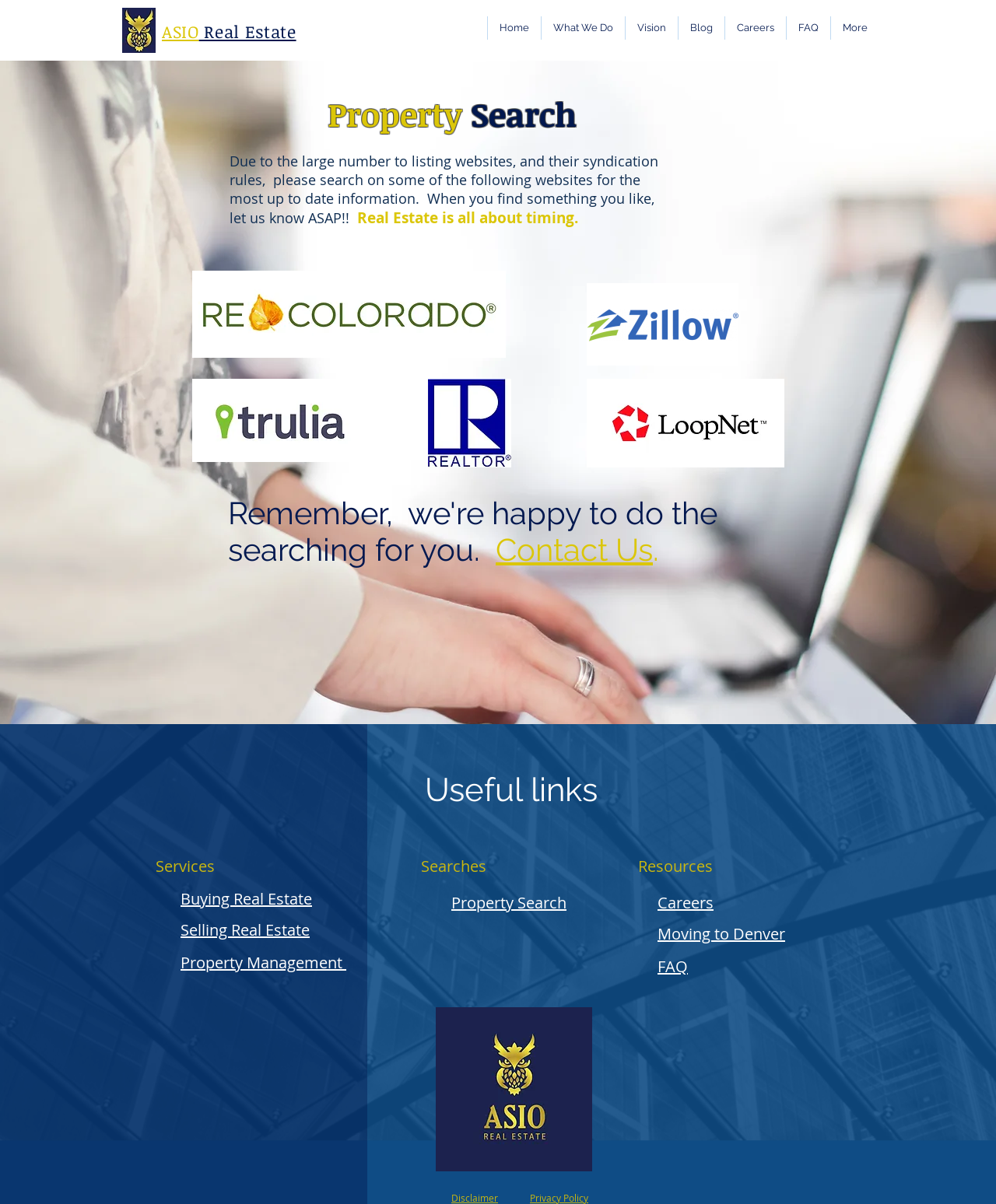What is the company's approach to property search?
Answer the question with a detailed and thorough explanation.

The company's approach to property search can be inferred from the static text element with the text 'Real Estate is all about timing.' and the emphasis on timely searching for properties.